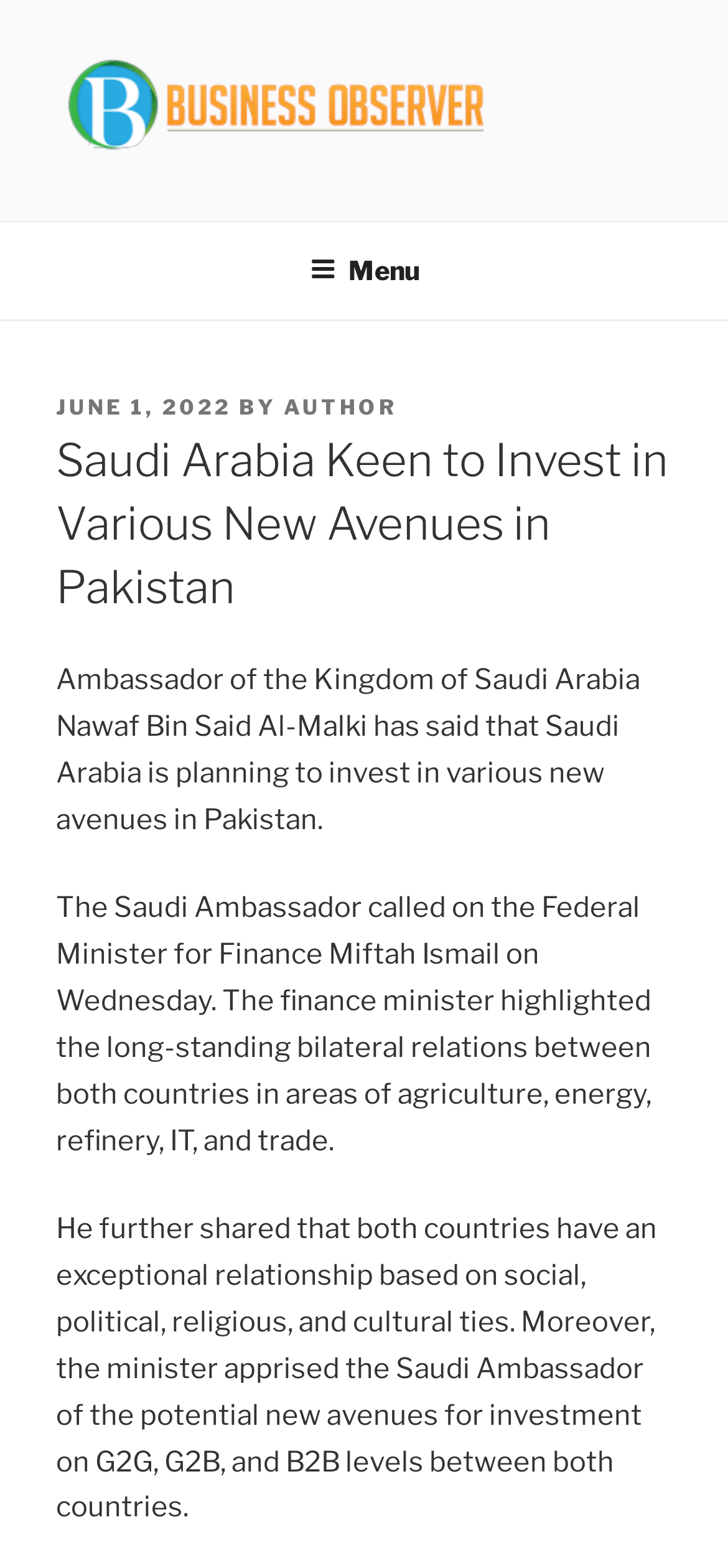Please identify the webpage's heading and generate its text content.

Saudi Arabia Keen to Invest in Various New Avenues in Pakistan